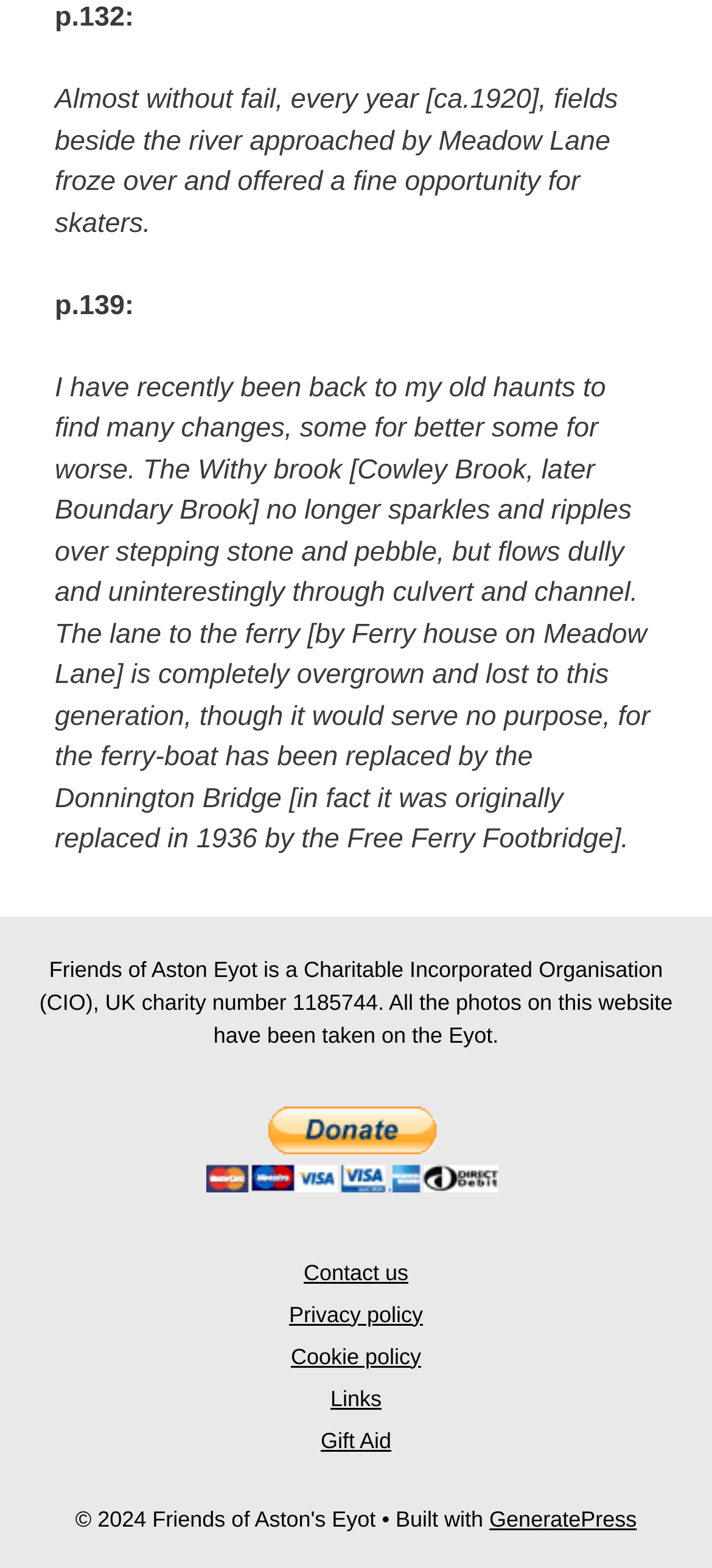Respond to the following query with just one word or a short phrase: 
How many links are there in the bottom section?

5